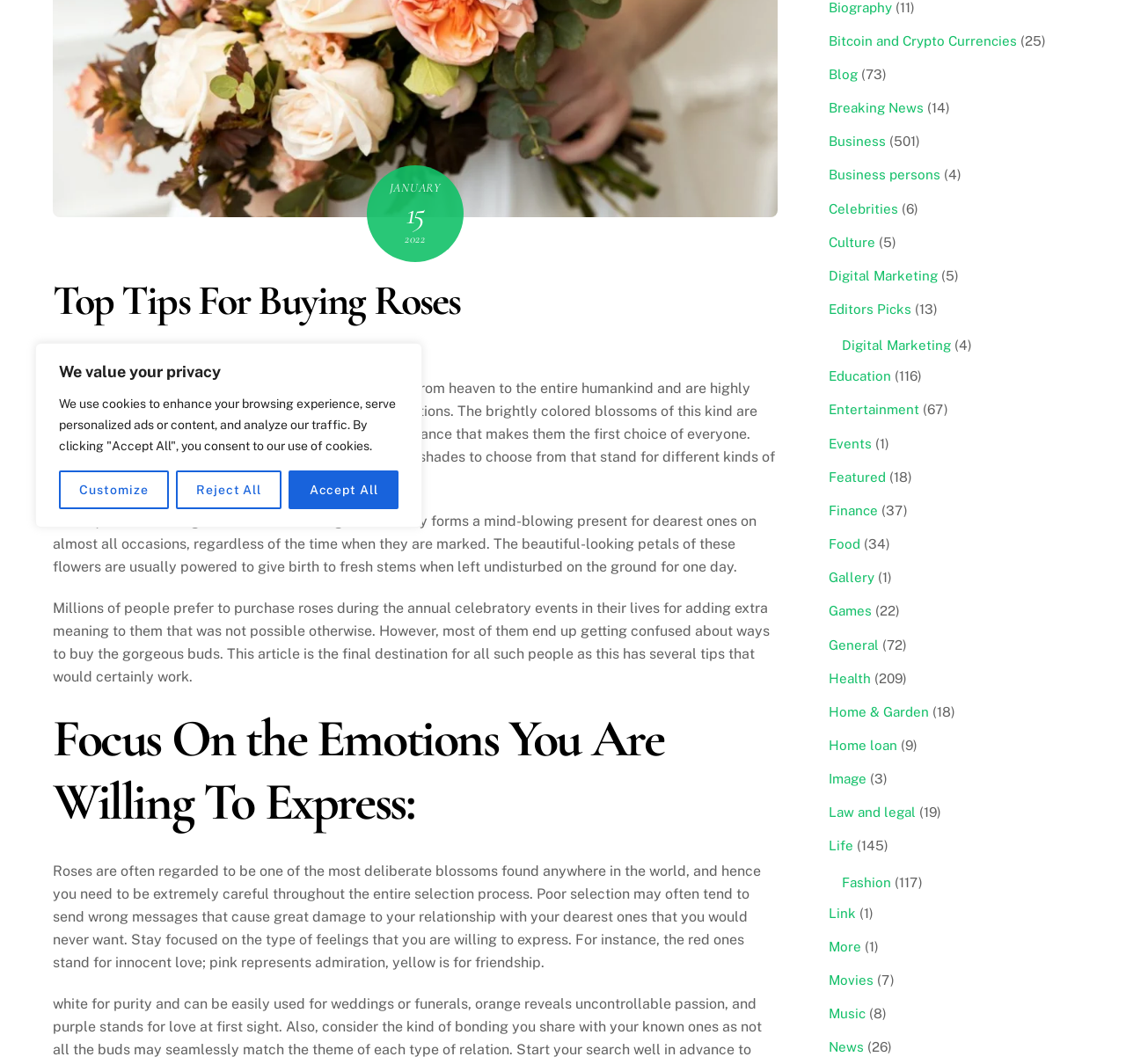Bounding box coordinates are to be given in the format (top-left x, top-left y, bottom-right x, bottom-right y). All values must be floating point numbers between 0 and 1. Provide the bounding box coordinate for the UI element described as: Editors Picks

[0.736, 0.283, 0.809, 0.297]